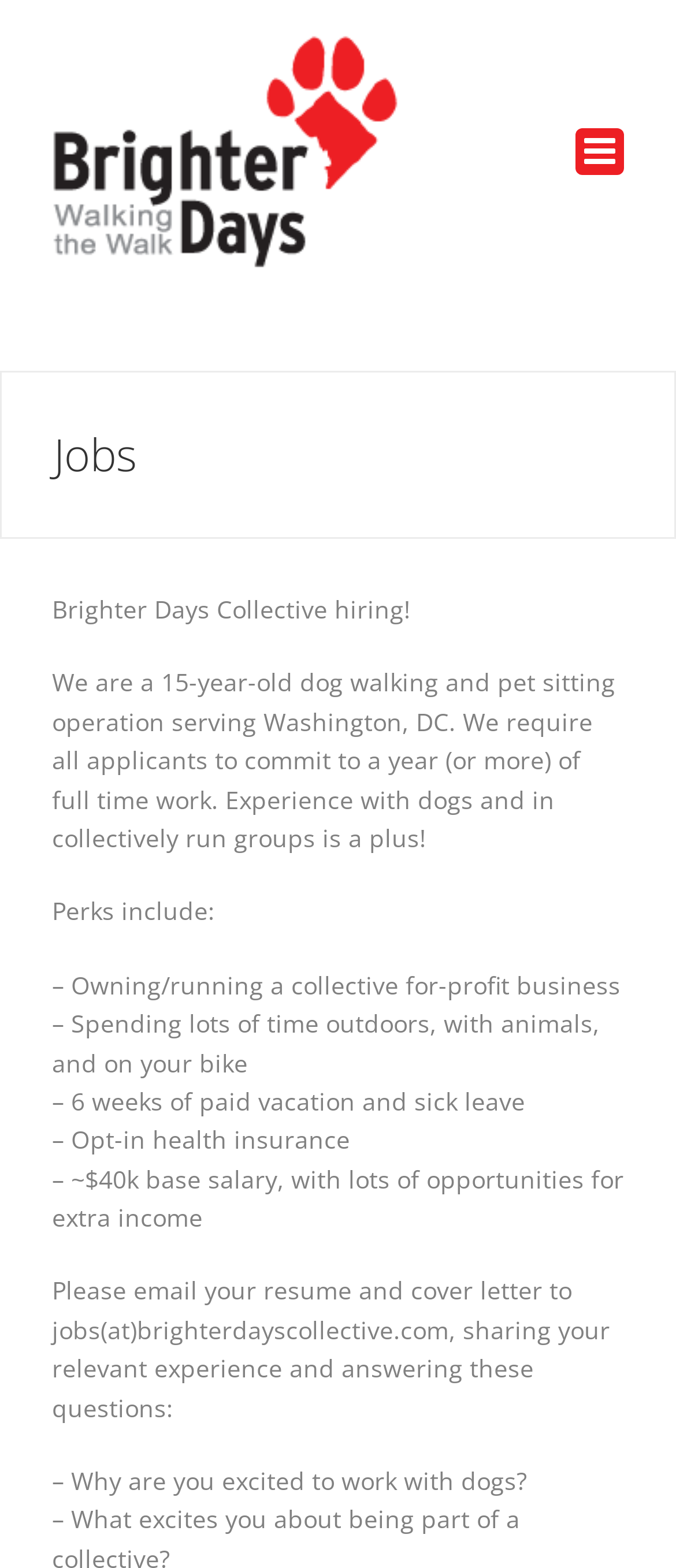Please determine the bounding box of the UI element that matches this description: alt="Brighter Days Collective Logo". The coordinates should be given as (top-left x, top-left y, bottom-right x, bottom-right y), with all values between 0 and 1.

[0.077, 0.022, 0.59, 0.181]